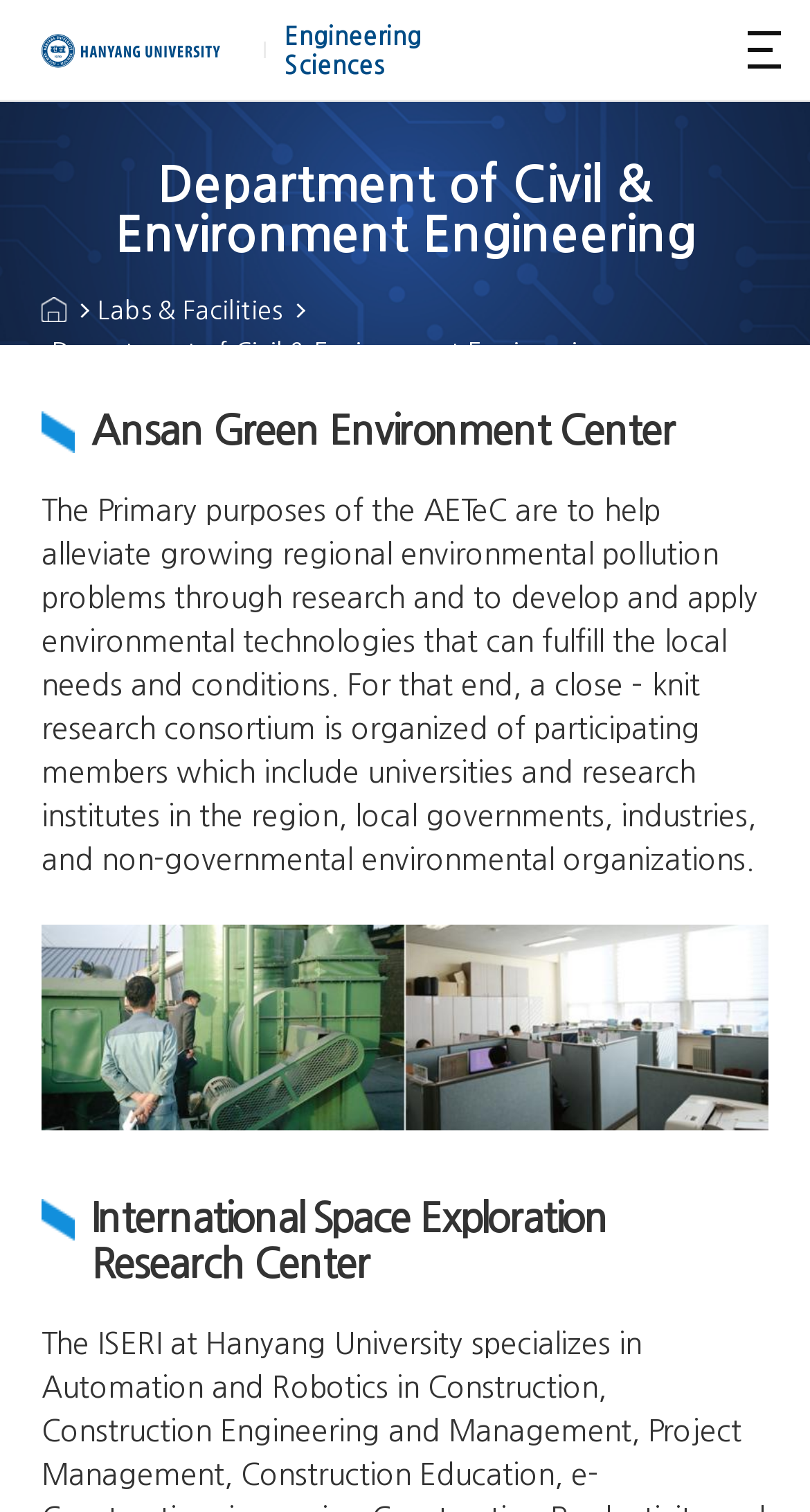What is the image description of the second image on the page?
Based on the image, give a one-word or short phrase answer.

안산녹색환경지원센터